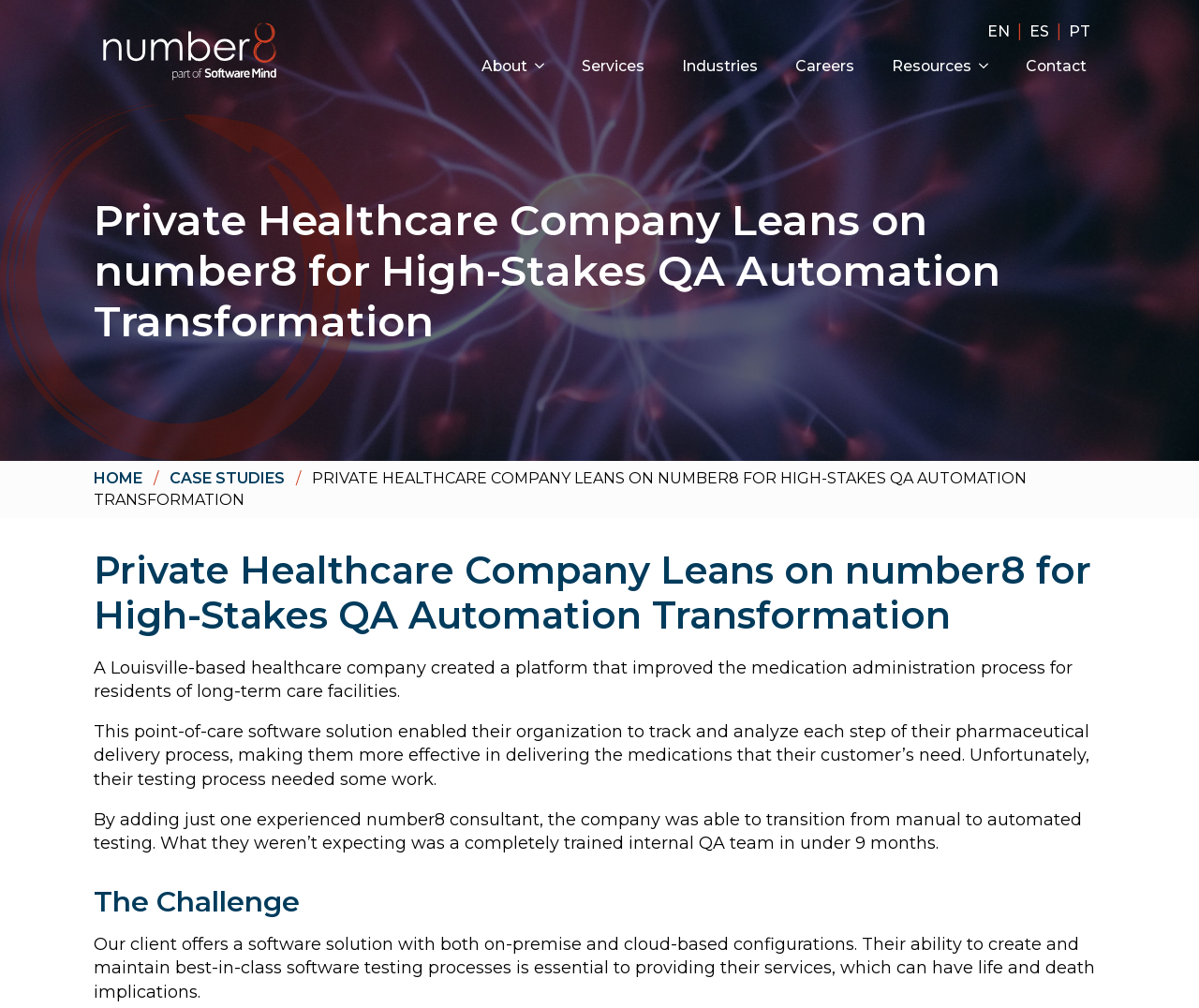How did the company transition from manual to automated testing?
Provide a detailed answer to the question, using the image to inform your response.

According to the text, the company was able to transition from manual to automated testing by adding just one experienced number8 consultant, which enabled them to train an internal QA team in under 9 months.